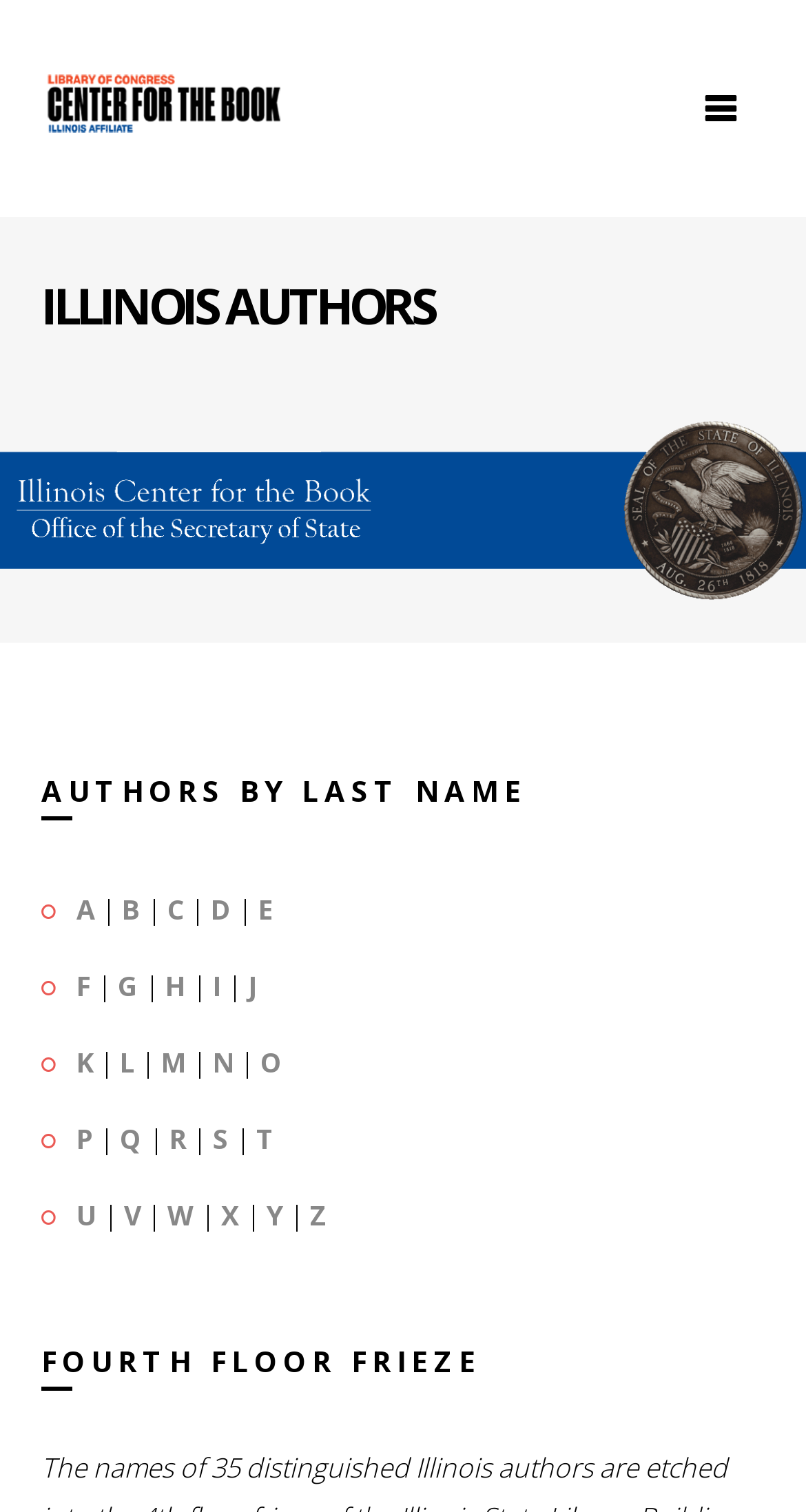Ascertain the bounding box coordinates for the UI element detailed here: "W". The coordinates should be provided as [left, top, right, bottom] with each value being a float between 0 and 1.

[0.208, 0.791, 0.241, 0.816]